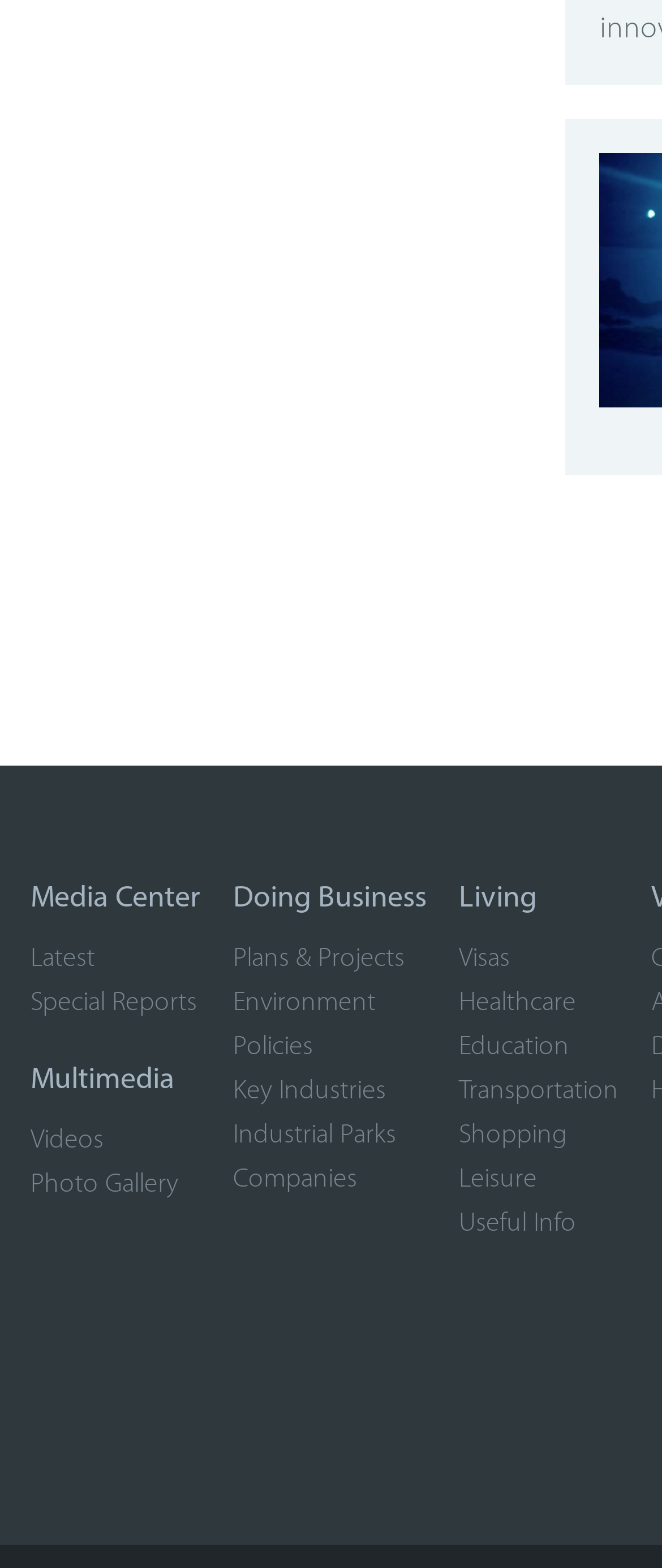Highlight the bounding box coordinates of the region I should click on to meet the following instruction: "browse Videos".

[0.046, 0.719, 0.156, 0.736]